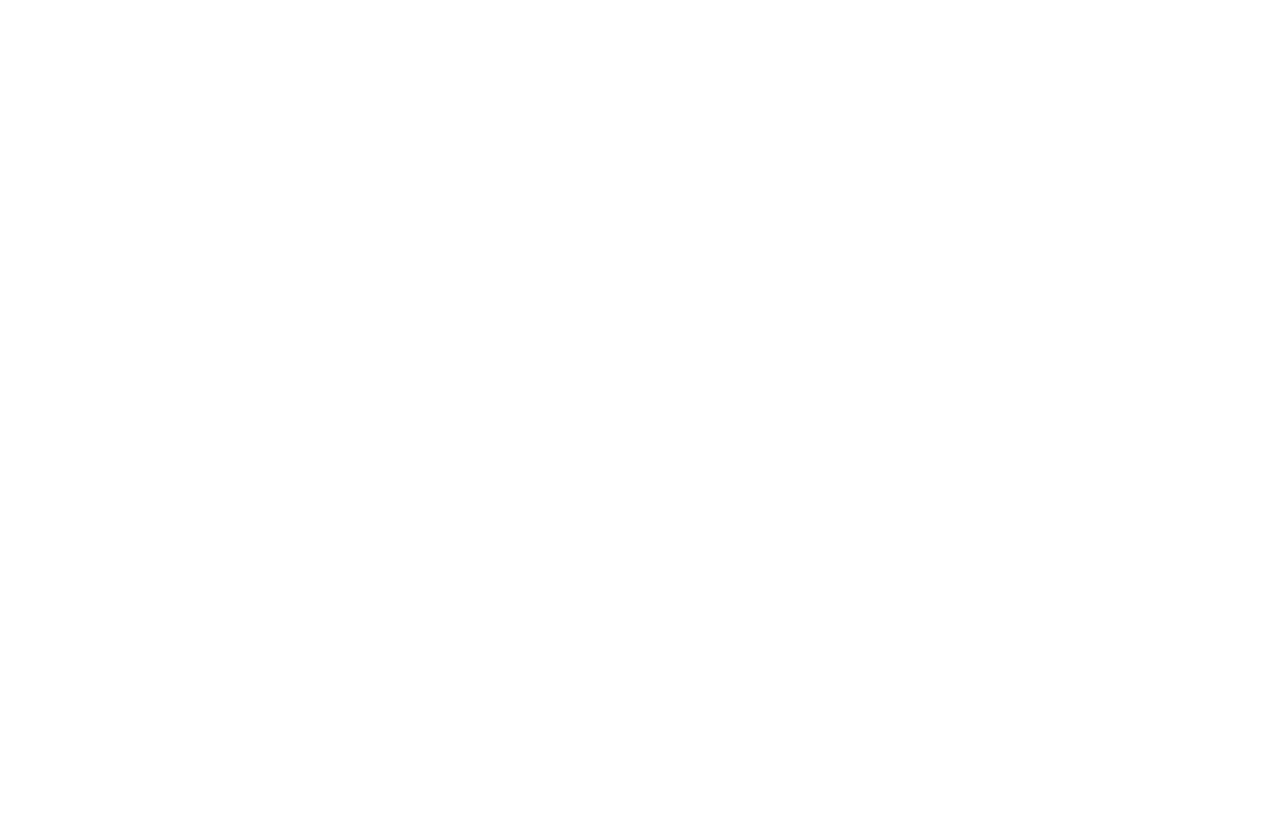Kindly determine the bounding box coordinates for the area that needs to be clicked to execute this instruction: "Expand the image".

[0.618, 0.505, 0.632, 0.527]